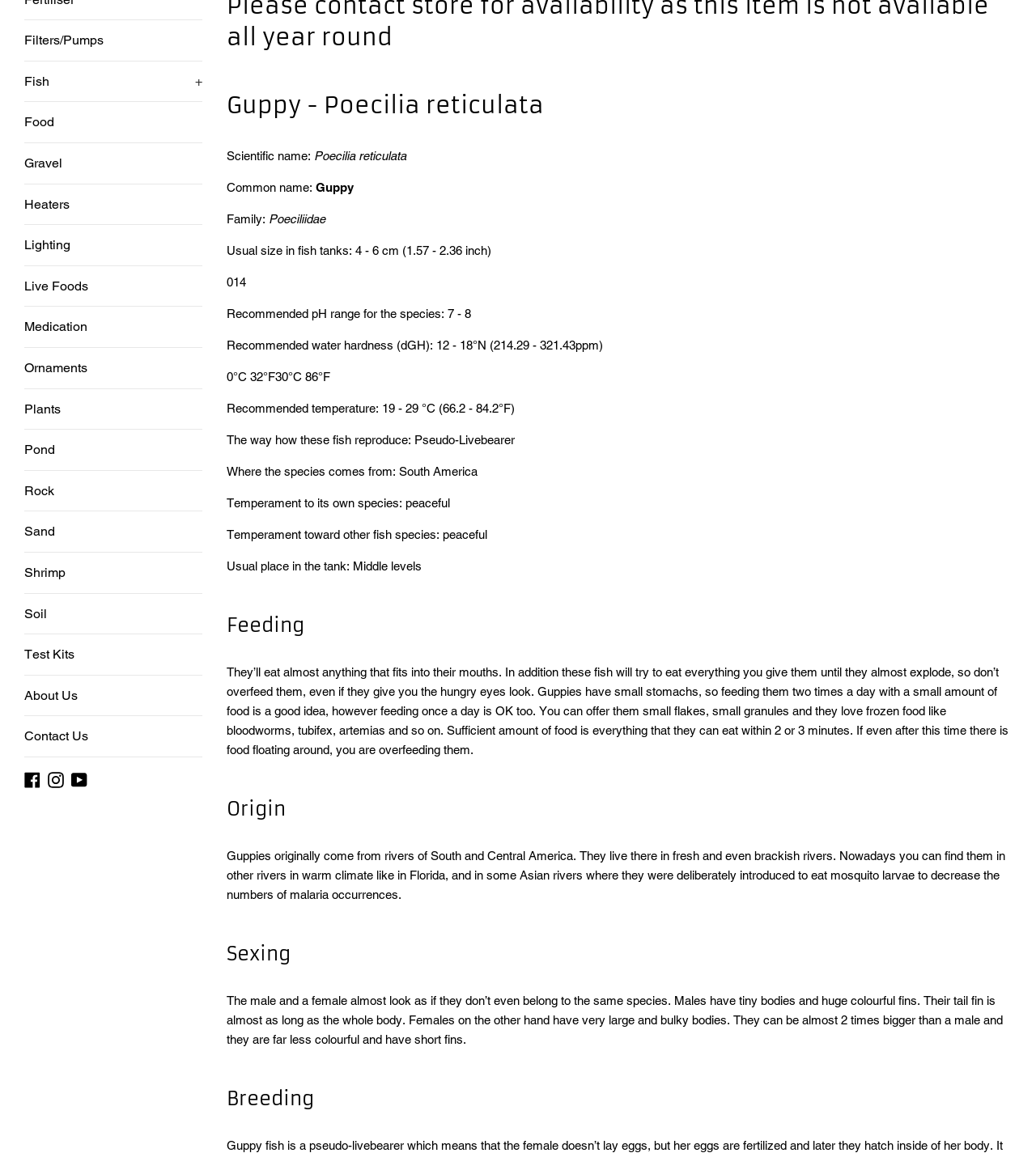Bounding box coordinates should be in the format (top-left x, top-left y, bottom-right x, bottom-right y) and all values should be floating point numbers between 0 and 1. Determine the bounding box coordinate for the UI element described as: Core Progression

None